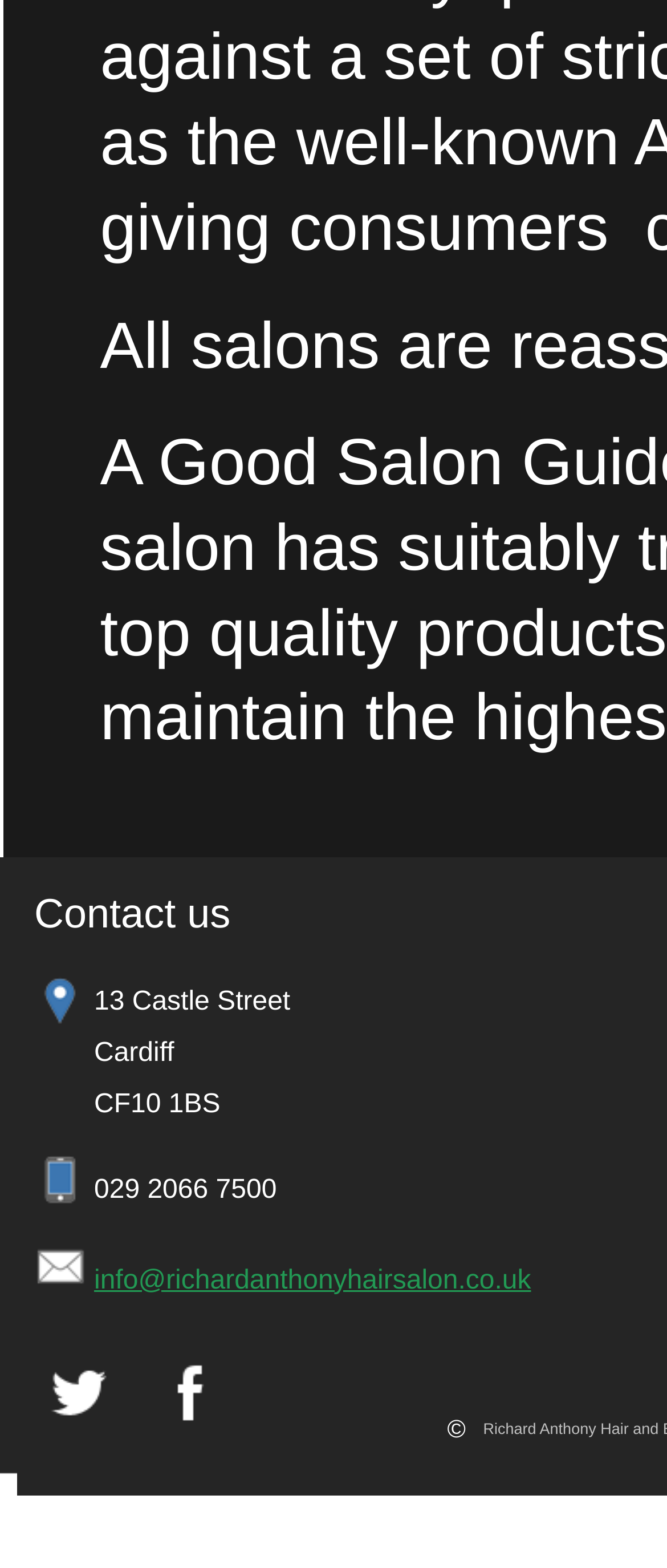Please answer the following question using a single word or phrase: 
What is the address of the salon?

13 Castle Street